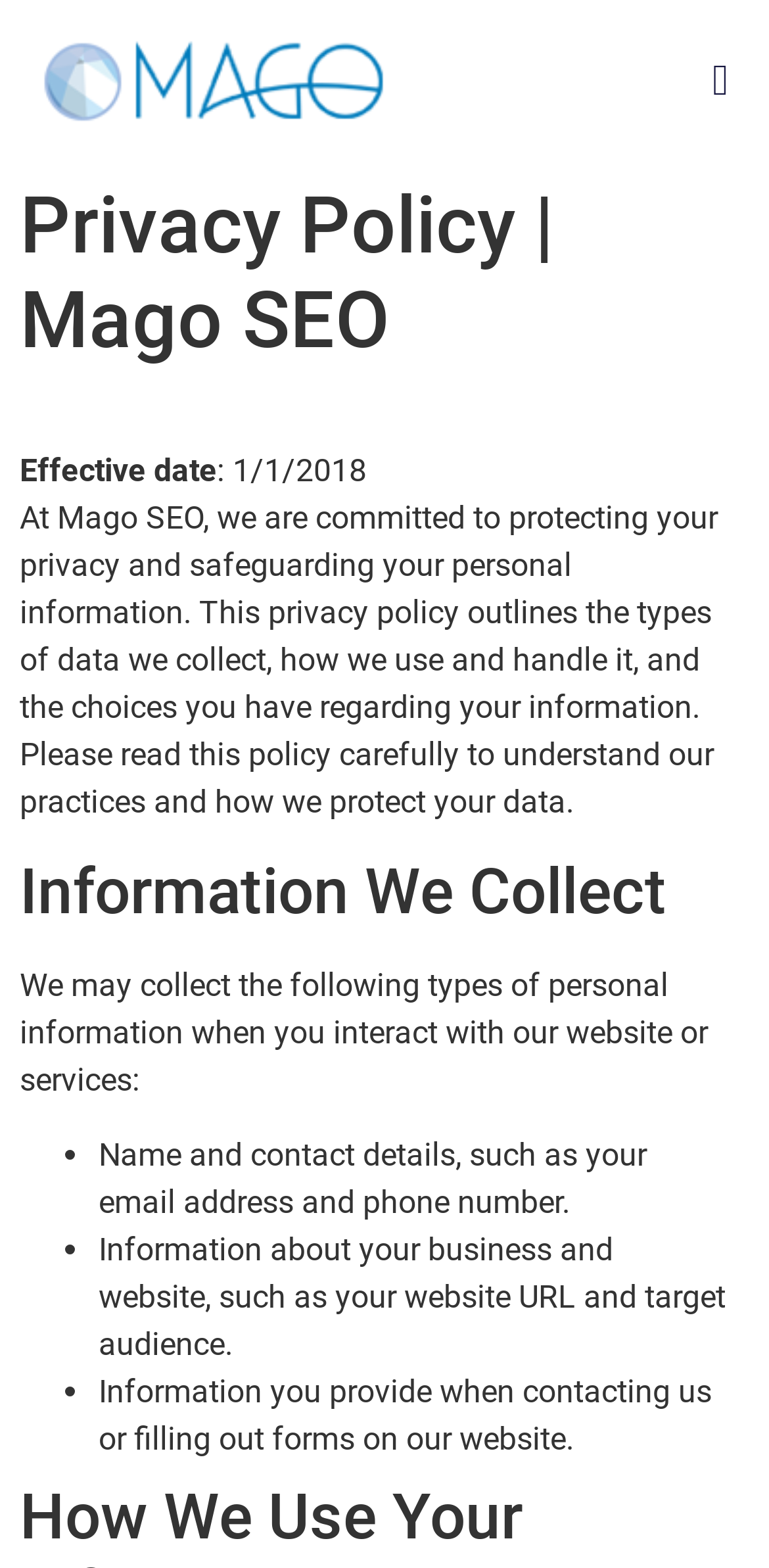What is the effective date of the privacy policy?
Answer the question with a detailed explanation, including all necessary information.

I found the effective date of the privacy policy by looking at the static text element that says 'Effective date: 1/1/2018'.